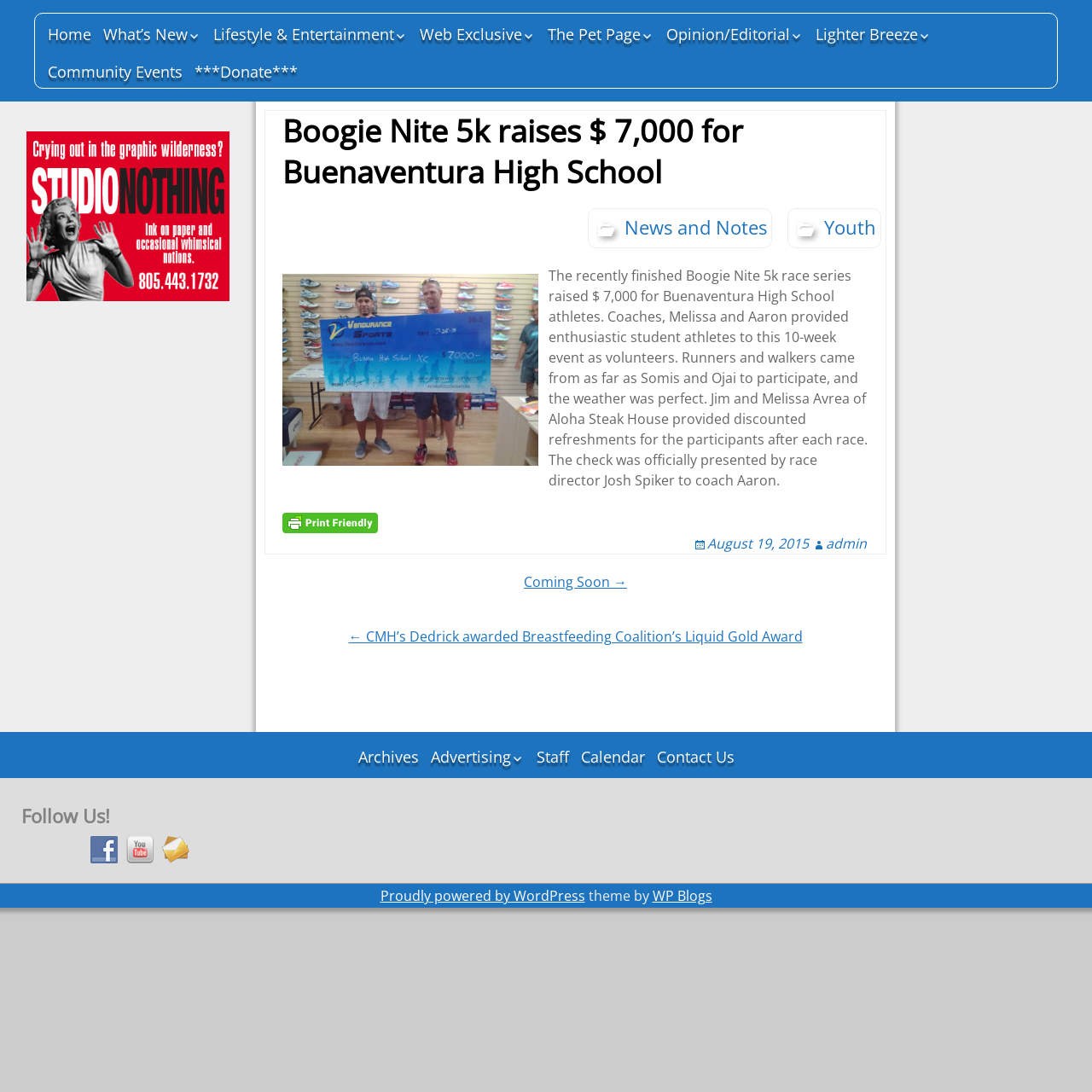Determine the bounding box coordinates of the section I need to click to execute the following instruction: "View the hostel's location". Provide the coordinates as four float numbers between 0 and 1, i.e., [left, top, right, bottom].

None